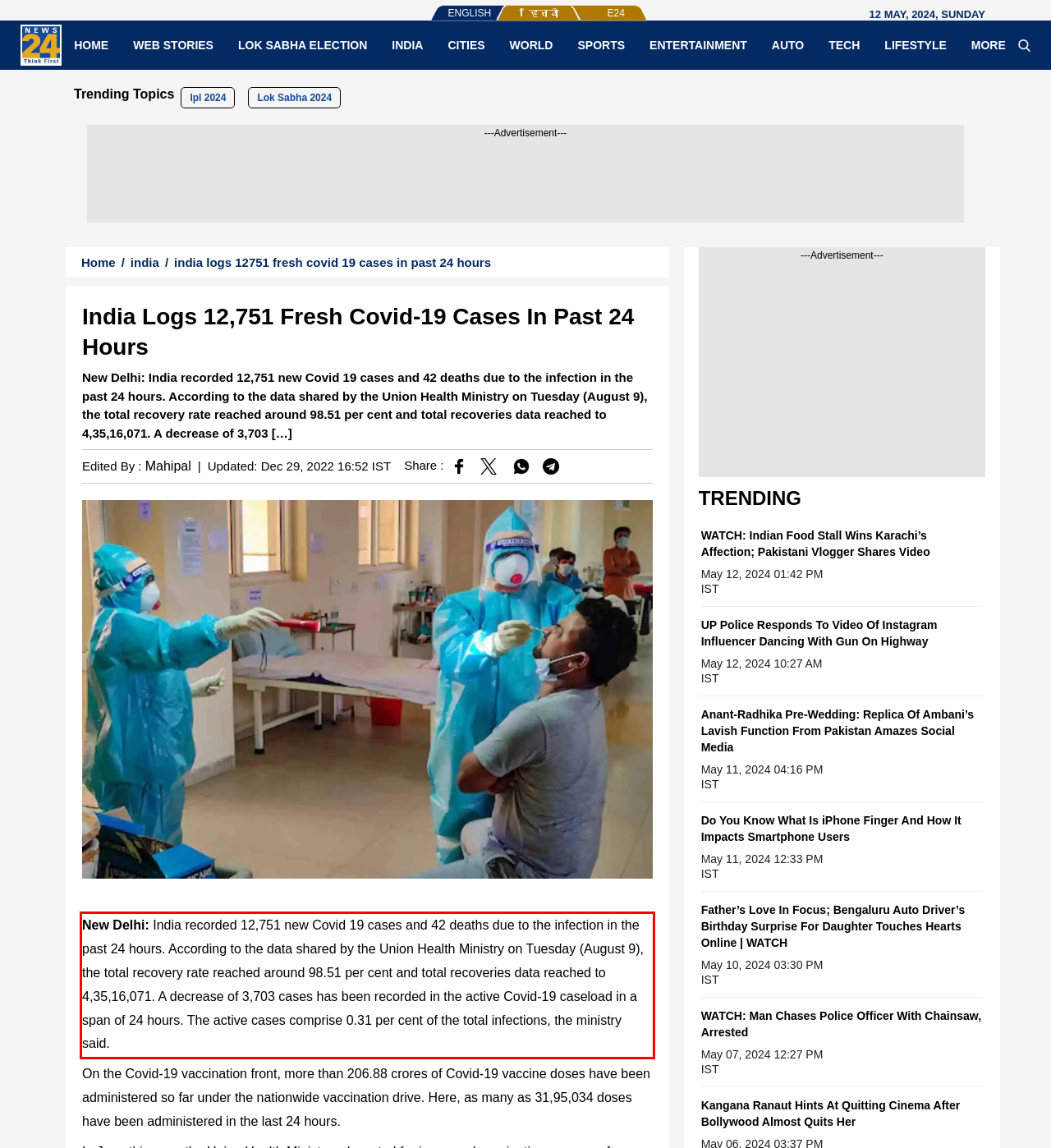Look at the provided screenshot of the webpage and perform OCR on the text within the red bounding box.

New Delhi: India recorded 12,751 new Covid 19 cases and 42 deaths due to the infection in the past 24 hours. According to the data shared by the Union Health Ministry on Tuesday (August 9), the total recovery rate reached around 98.51 per cent and total recoveries data reached to 4,35,16,071. A decrease of 3,703 cases has been recorded in the active Covid-19 caseload in a span of 24 hours. The active cases comprise 0.31 per cent of the total infections, the ministry said.